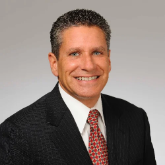Generate an elaborate caption for the given image.

The image features Dr. Steven M. Gottlieb, M.D., a distinguished physician executive and healthcare entrepreneur. He is portrayed in a professional setting, wearing a dark suit and a light-colored shirt with a patterned tie. Dr. Gottlieb has an approachable smile and a confident demeanor, reflecting his extensive background in the healthcare industry. With over 30 years of experience, he has held senior leadership roles and actively contributed to early-stage companies, showcasing his commitment to advancing healthcare services. The image encapsulates his professionalism and expertise as someone who has significantly influenced the healthcare landscape.